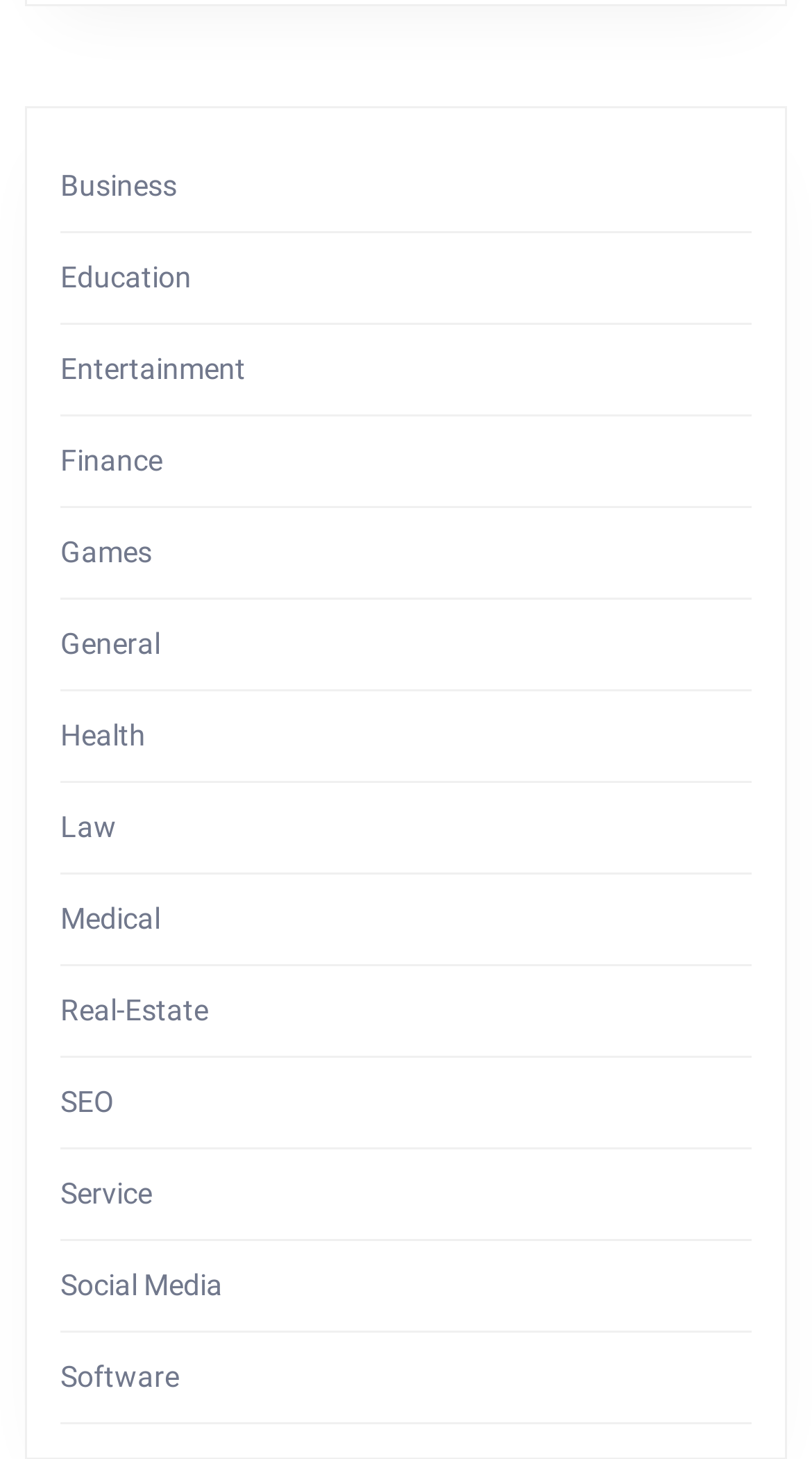Are the categories organized in any particular order?
Using the image provided, answer with just one word or phrase.

No